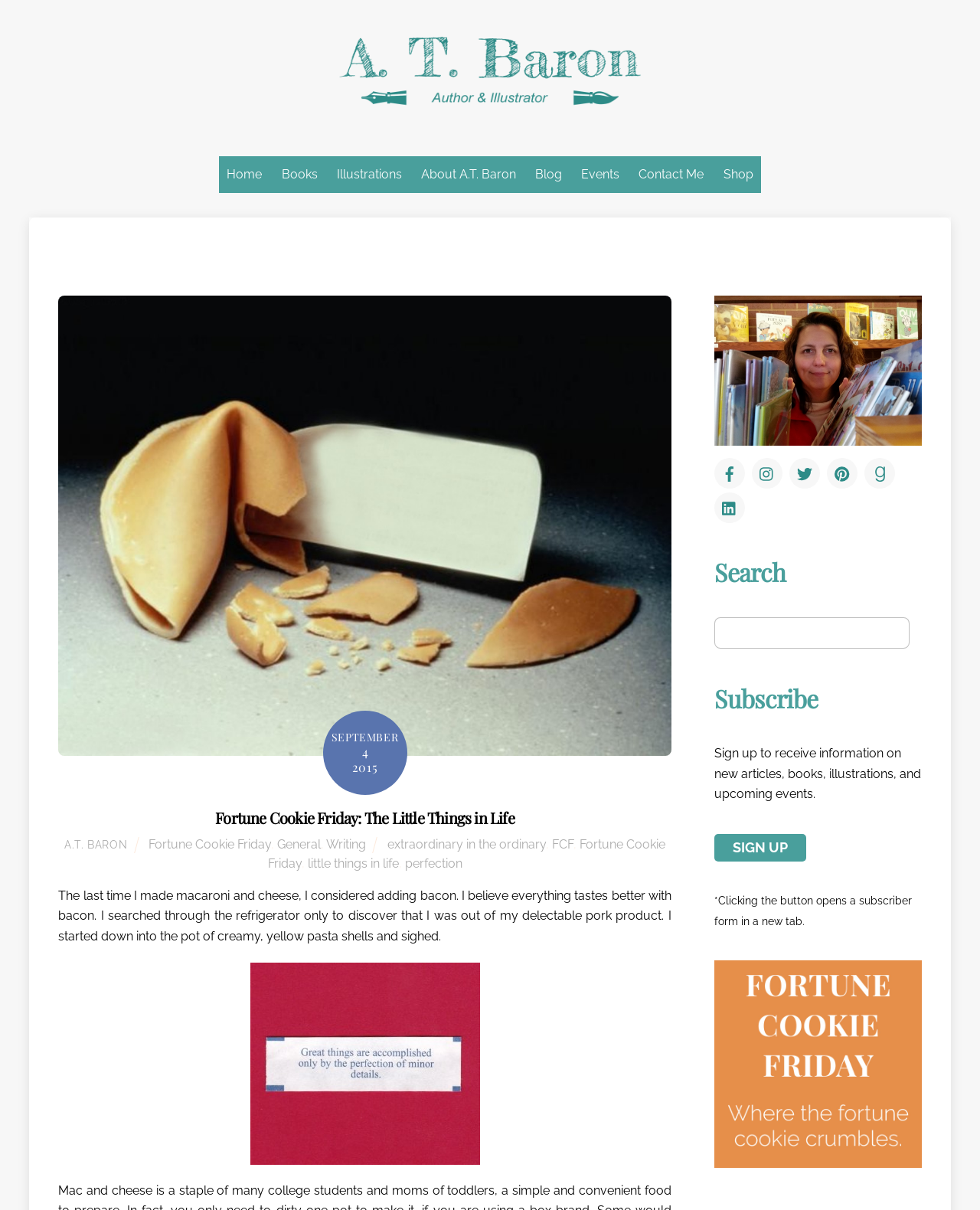Reply to the question with a brief word or phrase: What social media platforms are available?

Facebook, Instagram, Twitter, Pinterest, LinkedIn, Goodreads